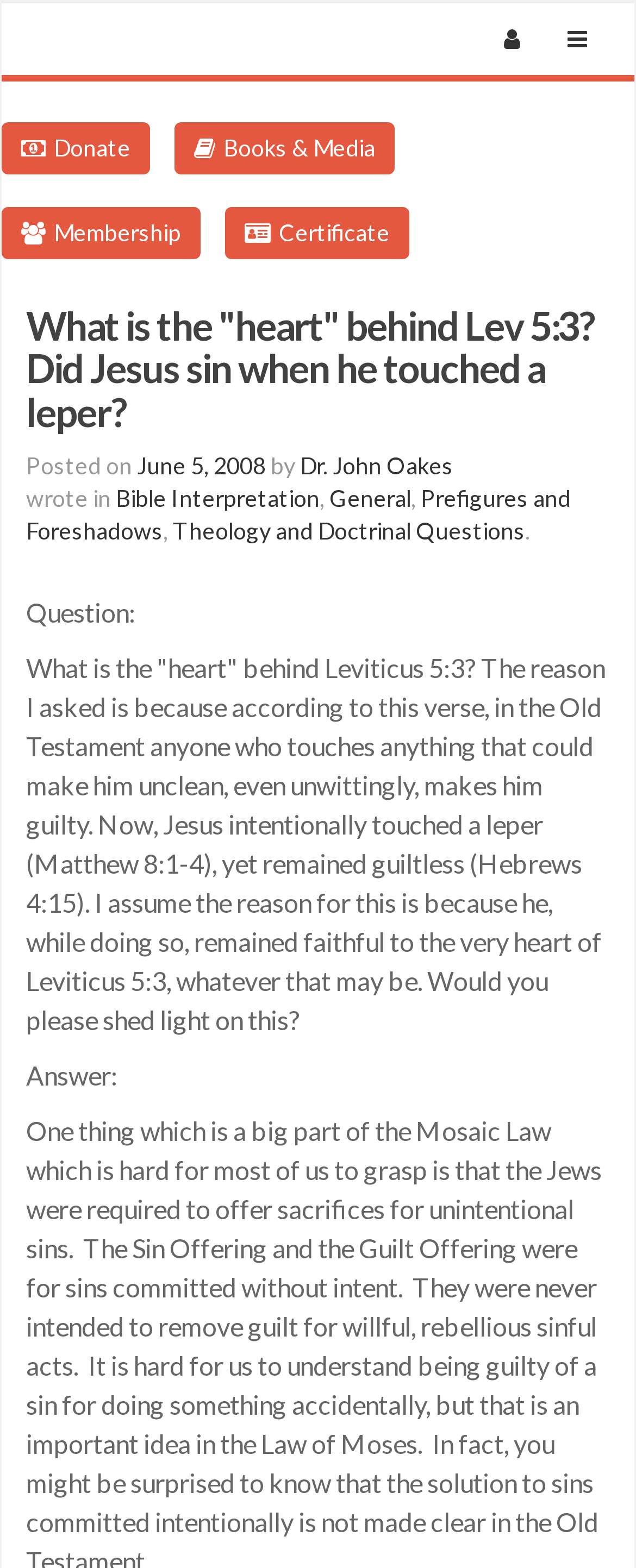What is the topic of the question in the article?
Using the visual information, answer the question in a single word or phrase.

Leviticus 5:3